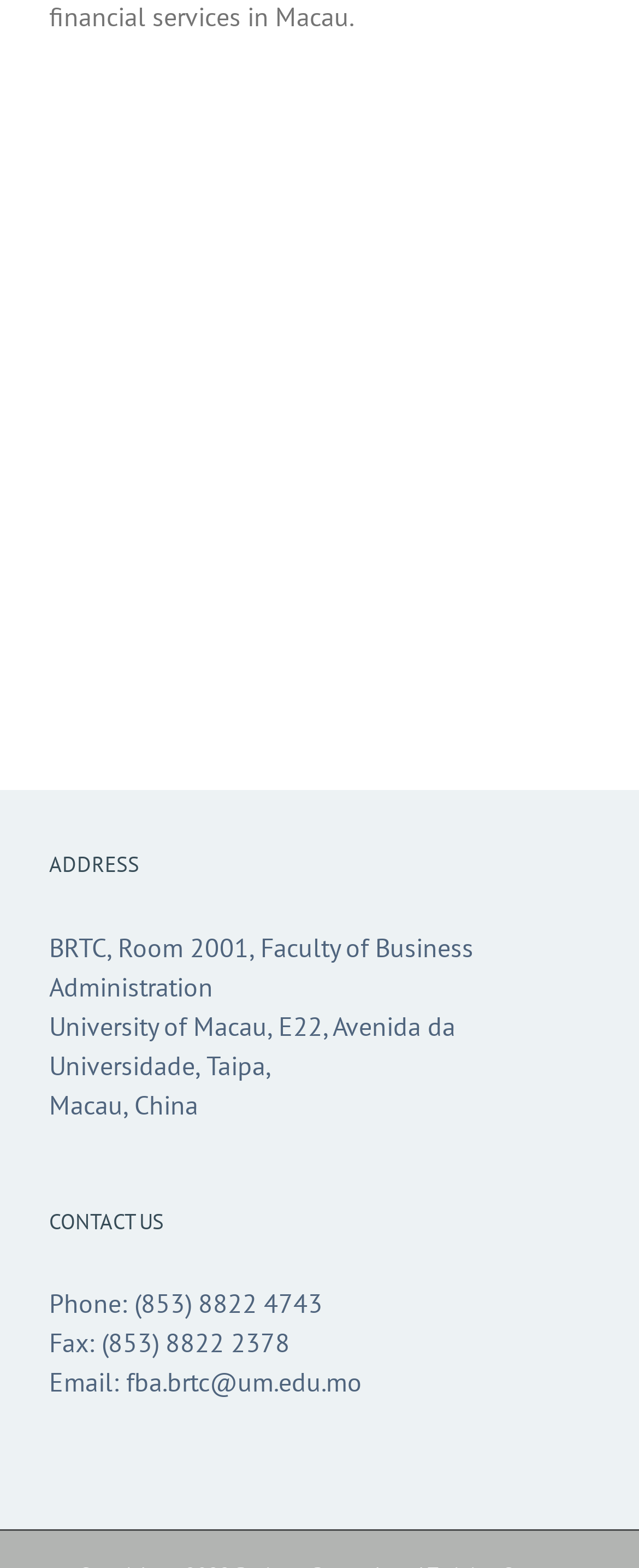What is the email address of BRTC?
With the help of the image, please provide a detailed response to the question.

I found the email address by looking at the link element under the 'CONTACT US' heading, which provides the email address of BRTC.